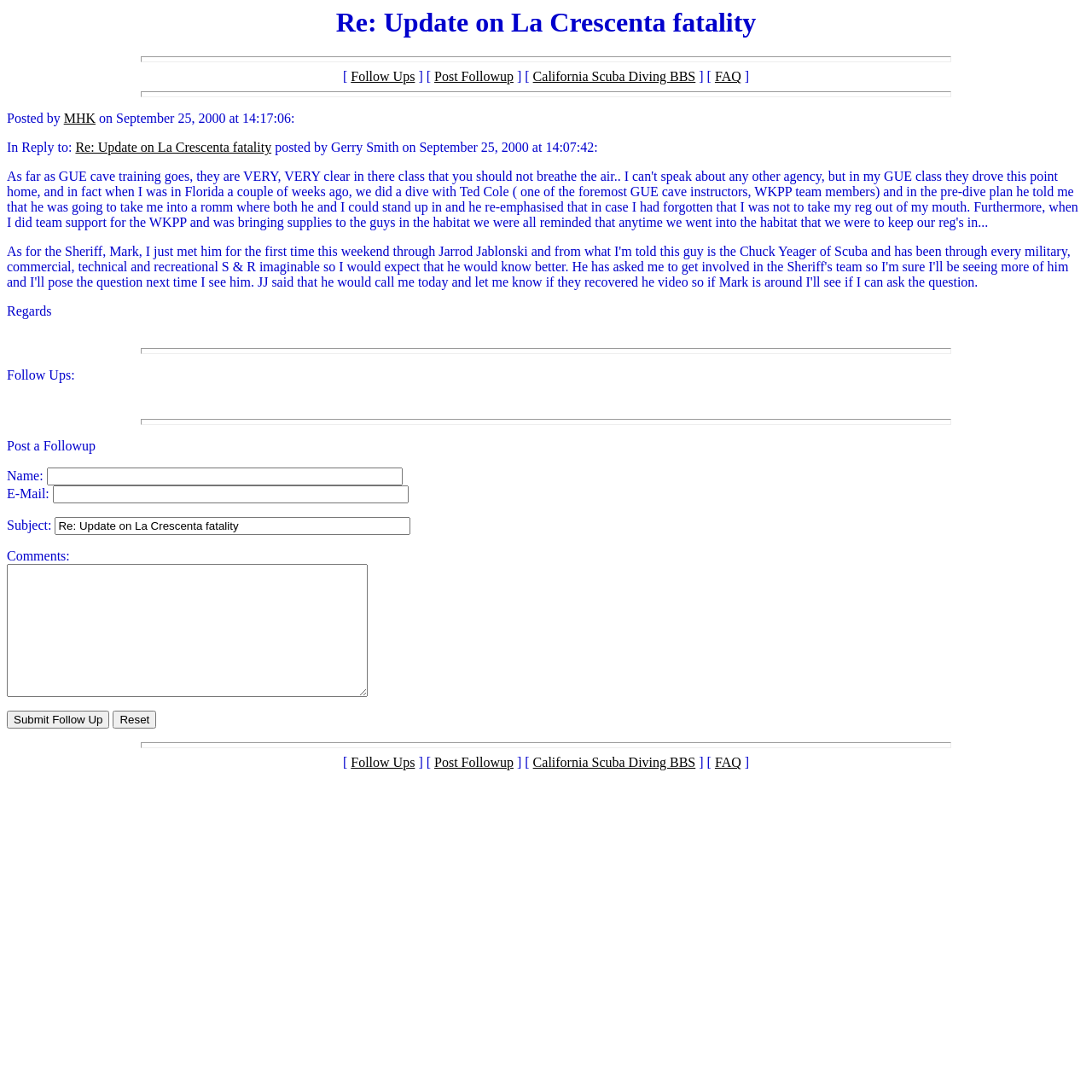Please specify the bounding box coordinates of the clickable region to carry out the following instruction: "Click on the 'Post Followup' link". The coordinates should be four float numbers between 0 and 1, in the format [left, top, right, bottom].

[0.398, 0.064, 0.47, 0.077]